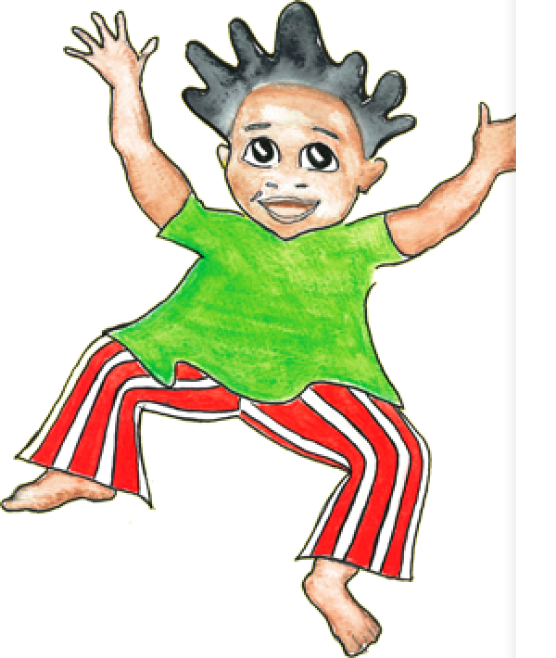Please provide a short answer using a single word or phrase for the question:
What is the purpose of Binabar Books?

Promoting Aboriginal languages